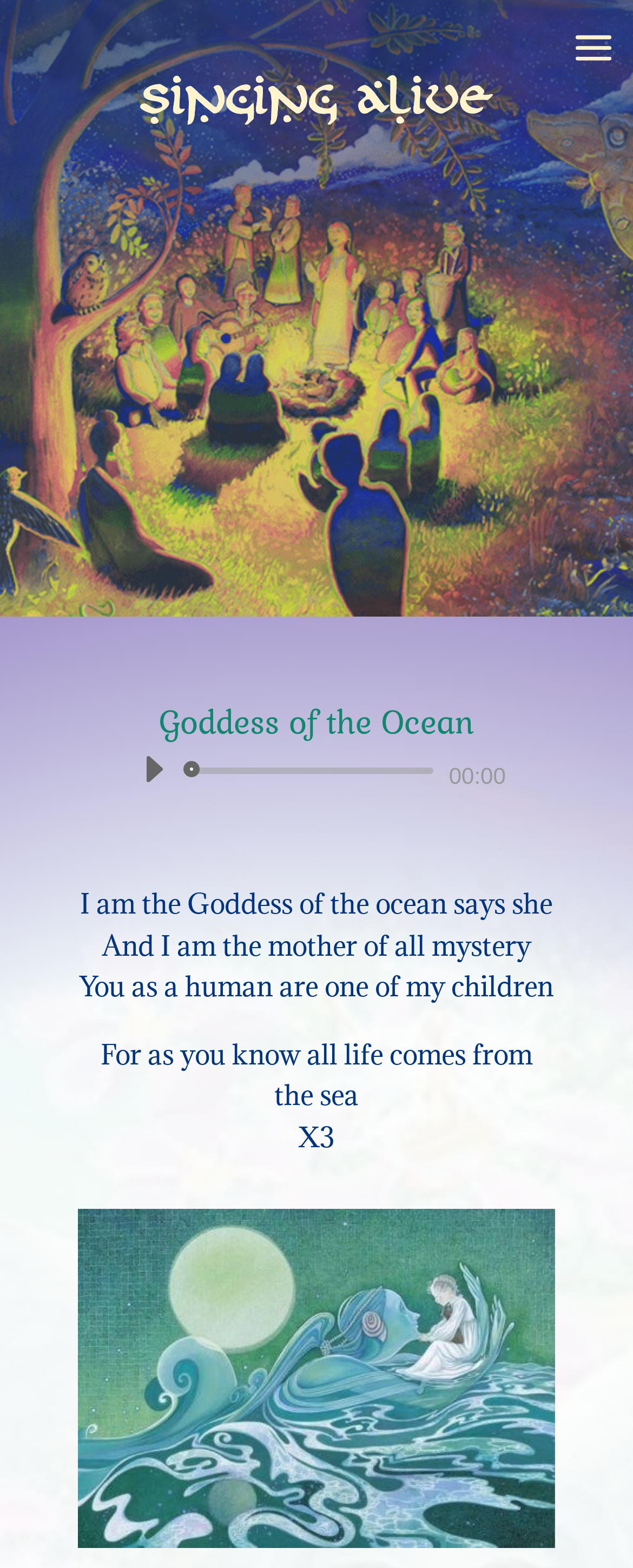Please reply to the following question using a single word or phrase: 
What is the value of the time slider?

00:00